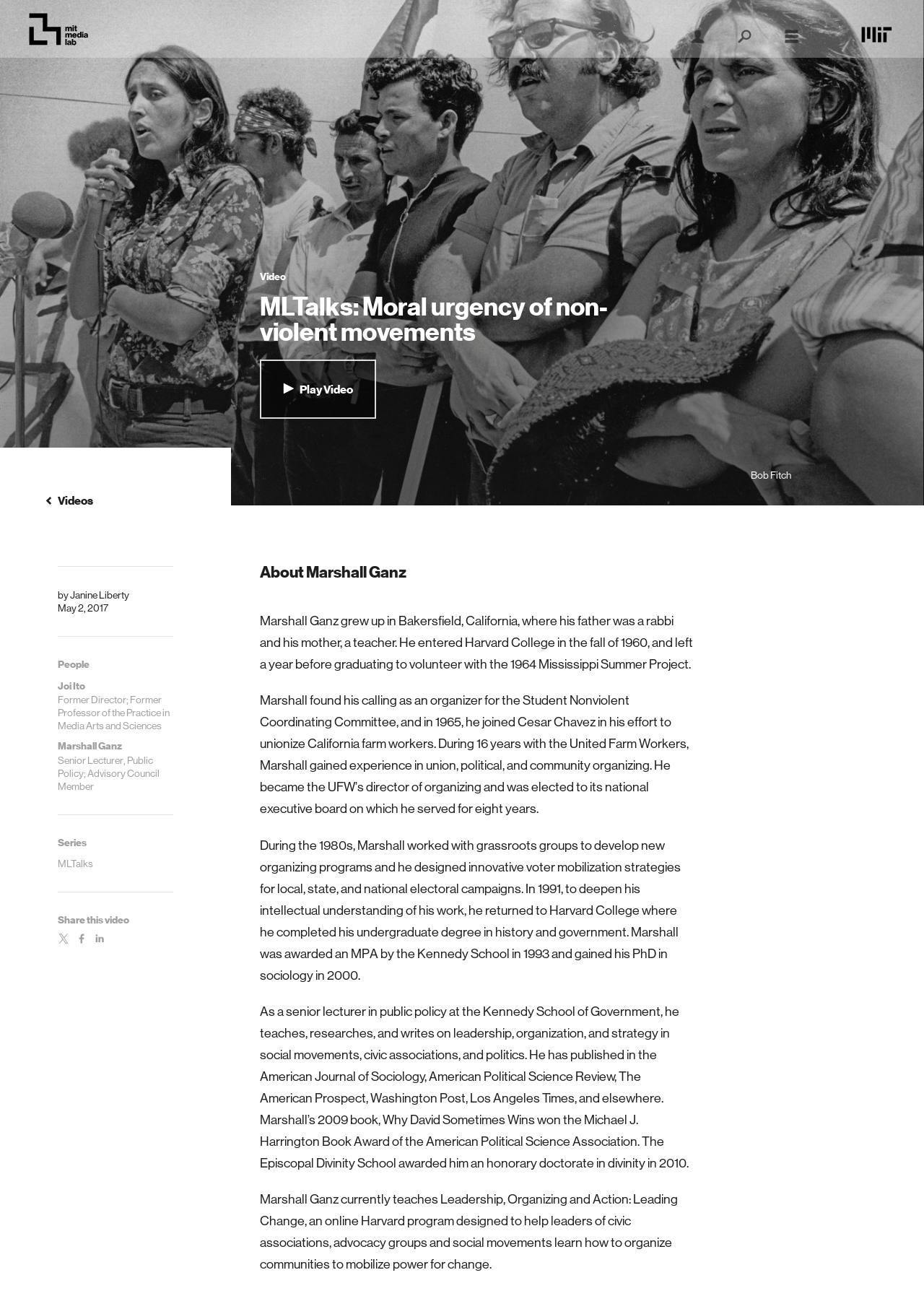Please determine the bounding box coordinates of the element's region to click in order to carry out the following instruction: "Learn more about Marshall Ganz". The coordinates should be four float numbers between 0 and 1, i.e., [left, top, right, bottom].

[0.281, 0.43, 0.75, 0.444]